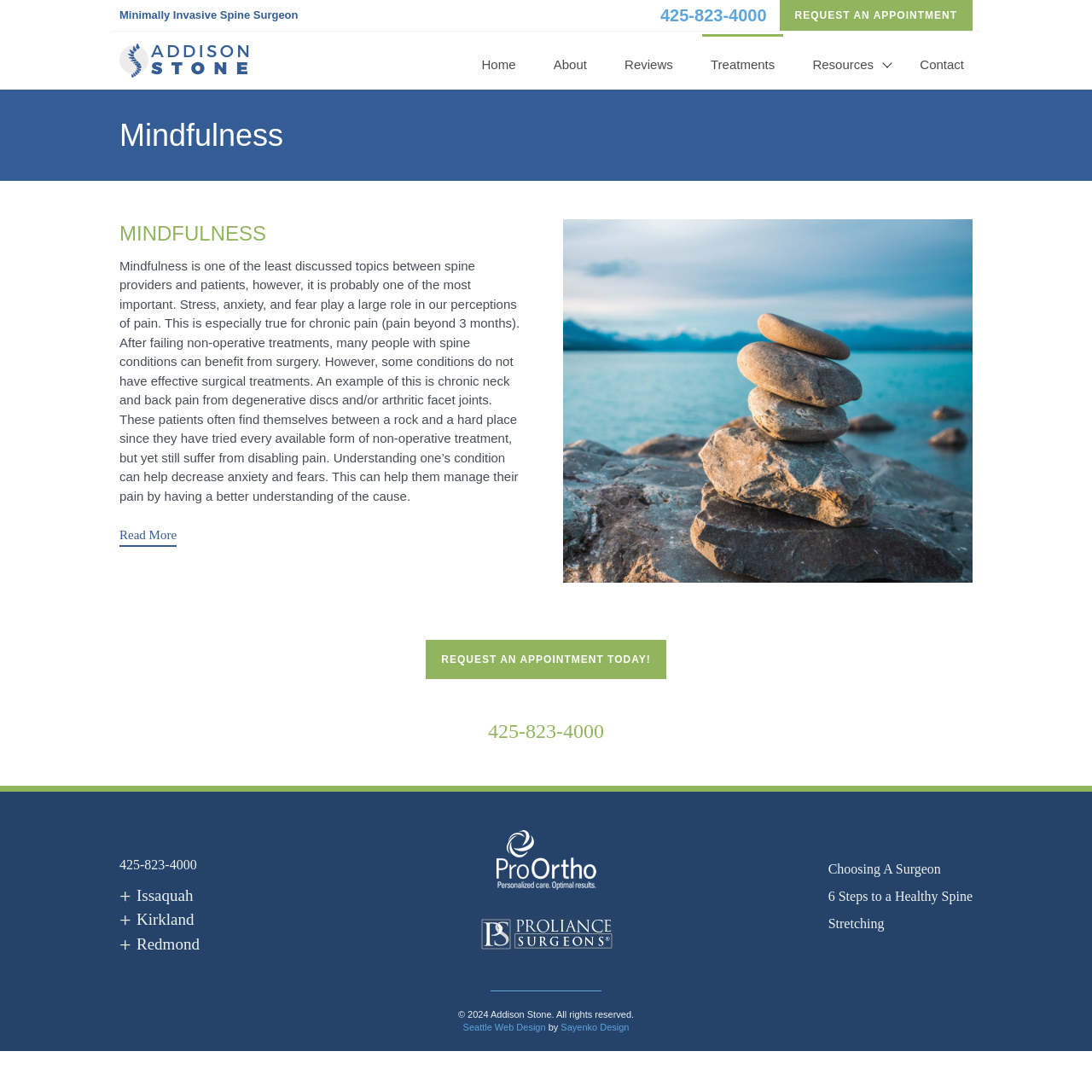Locate the bounding box coordinates of the area that needs to be clicked to fulfill the following instruction: "Navigate to the 'Contact' page". The coordinates should be in the format of four float numbers between 0 and 1, namely [left, top, right, bottom].

[0.835, 0.034, 0.891, 0.07]